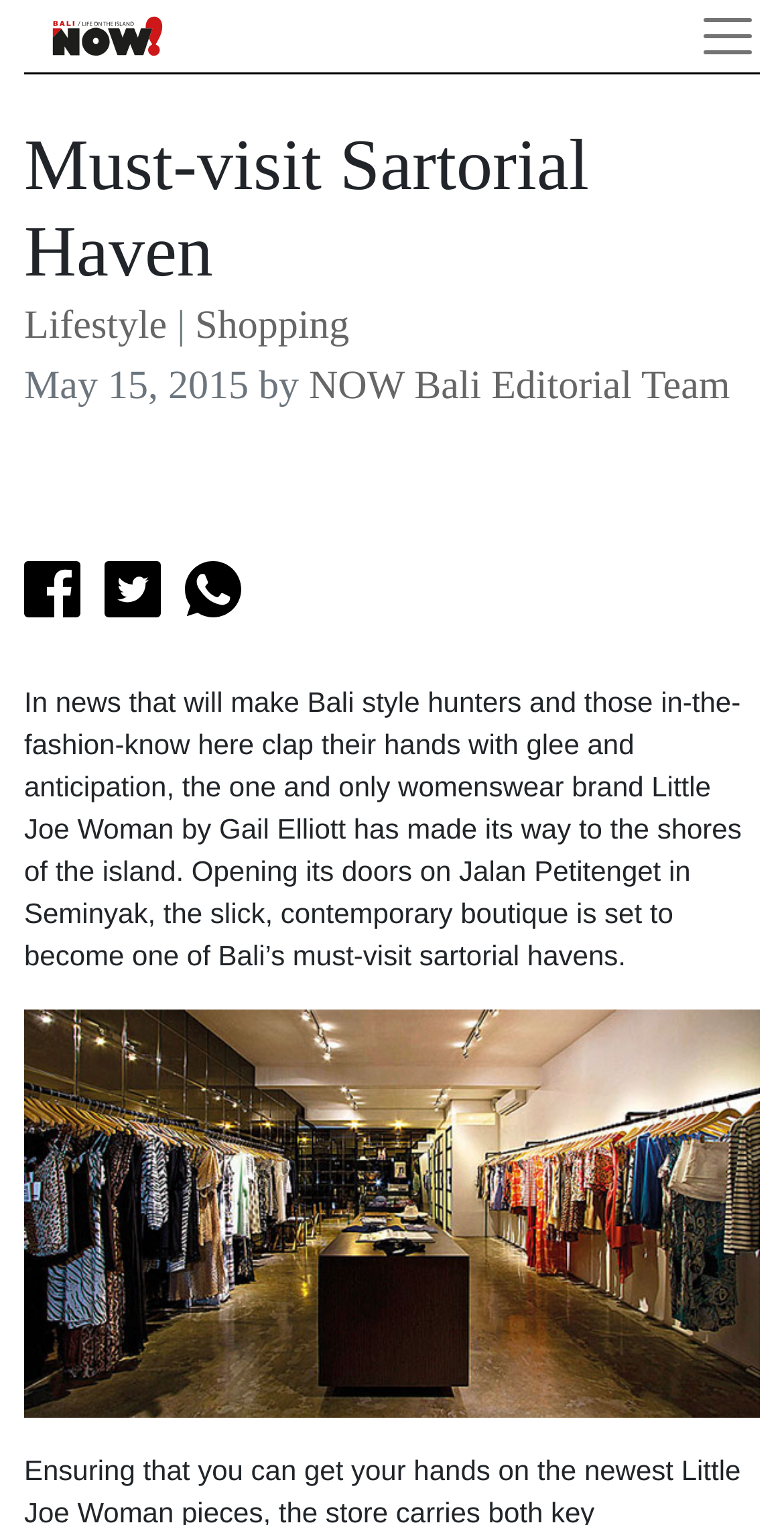Find and specify the bounding box coordinates that correspond to the clickable region for the instruction: "Share to Facebook".

[0.031, 0.375, 0.103, 0.396]